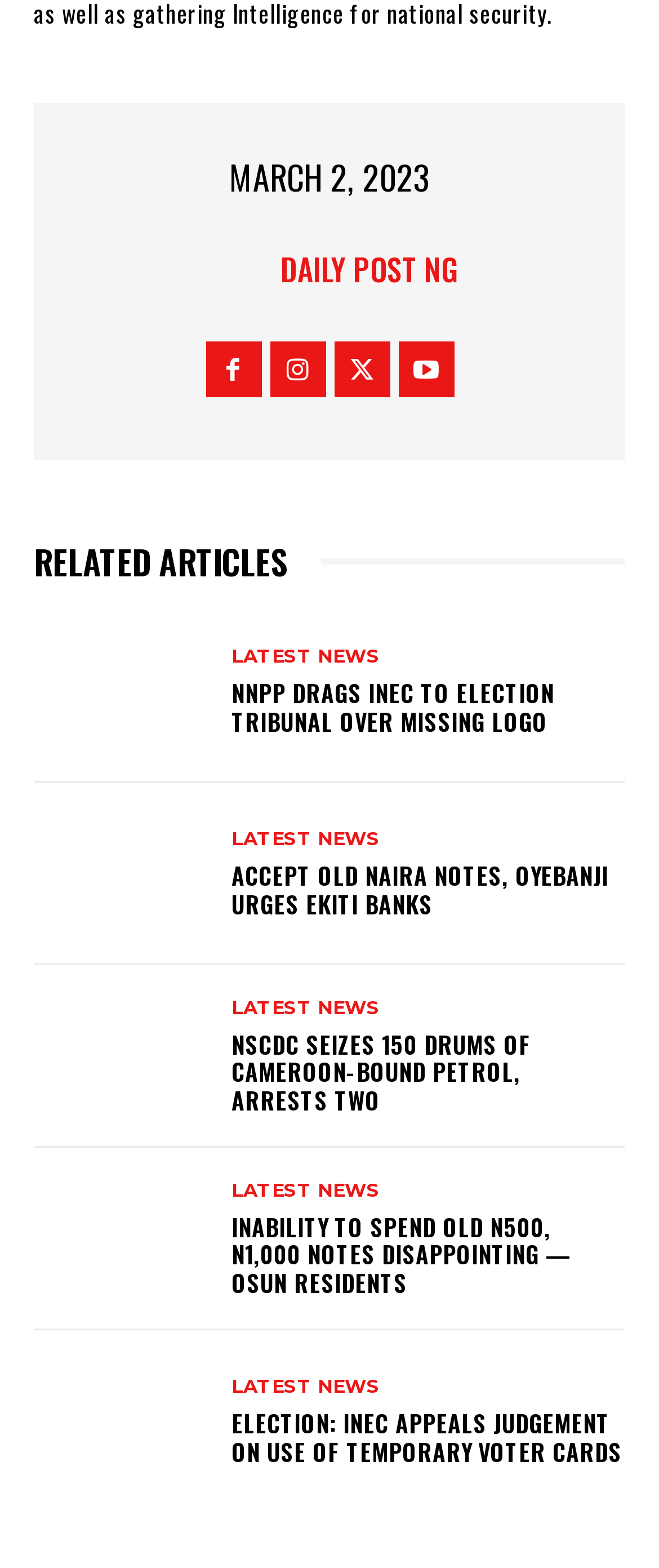Identify the bounding box coordinates of the element to click to follow this instruction: 'View LATEST NEWS'. Ensure the coordinates are four float values between 0 and 1, provided as [left, top, right, bottom].

[0.351, 0.413, 0.577, 0.425]